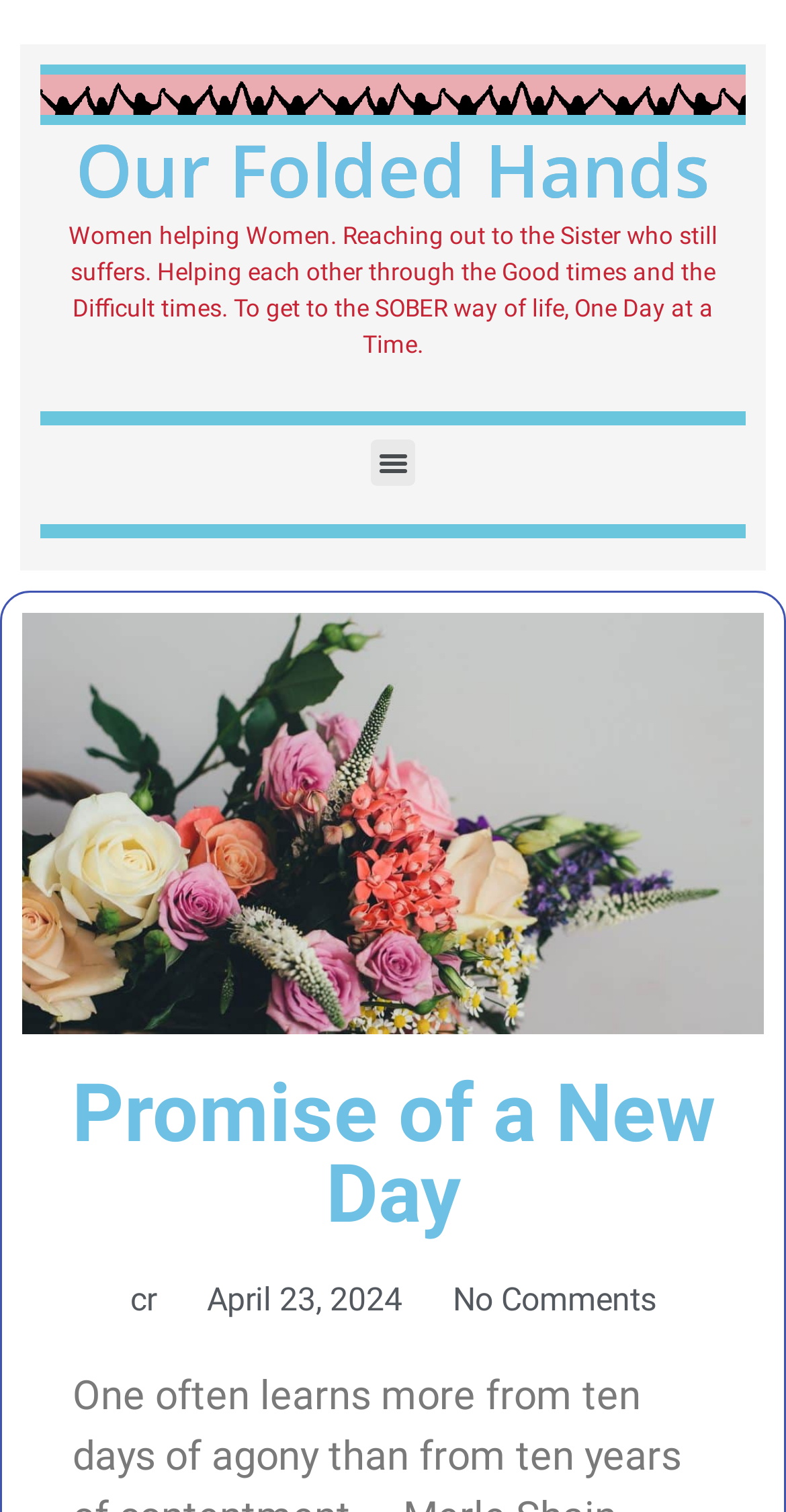Generate a comprehensive description of the contents of the webpage.

The webpage appears to be a blog post or article titled "Promise of a New Day" with a subtitle "Our Folded Hands". At the top of the page, there is a heading "Our Folded Hands" followed by a paragraph of text that describes the purpose of the webpage, which is about women helping each other through good and difficult times to achieve a sober way of life.

To the right of the subtitle, there is a button labeled "Menu Toggle" that is not expanded. Below the paragraph, there is a larger heading "Promise of a New Day" that takes up most of the width of the page. At the bottom of the page, there are three lines of text: a copyright symbol, the date "April 23, 2024", and the text "No Comments".